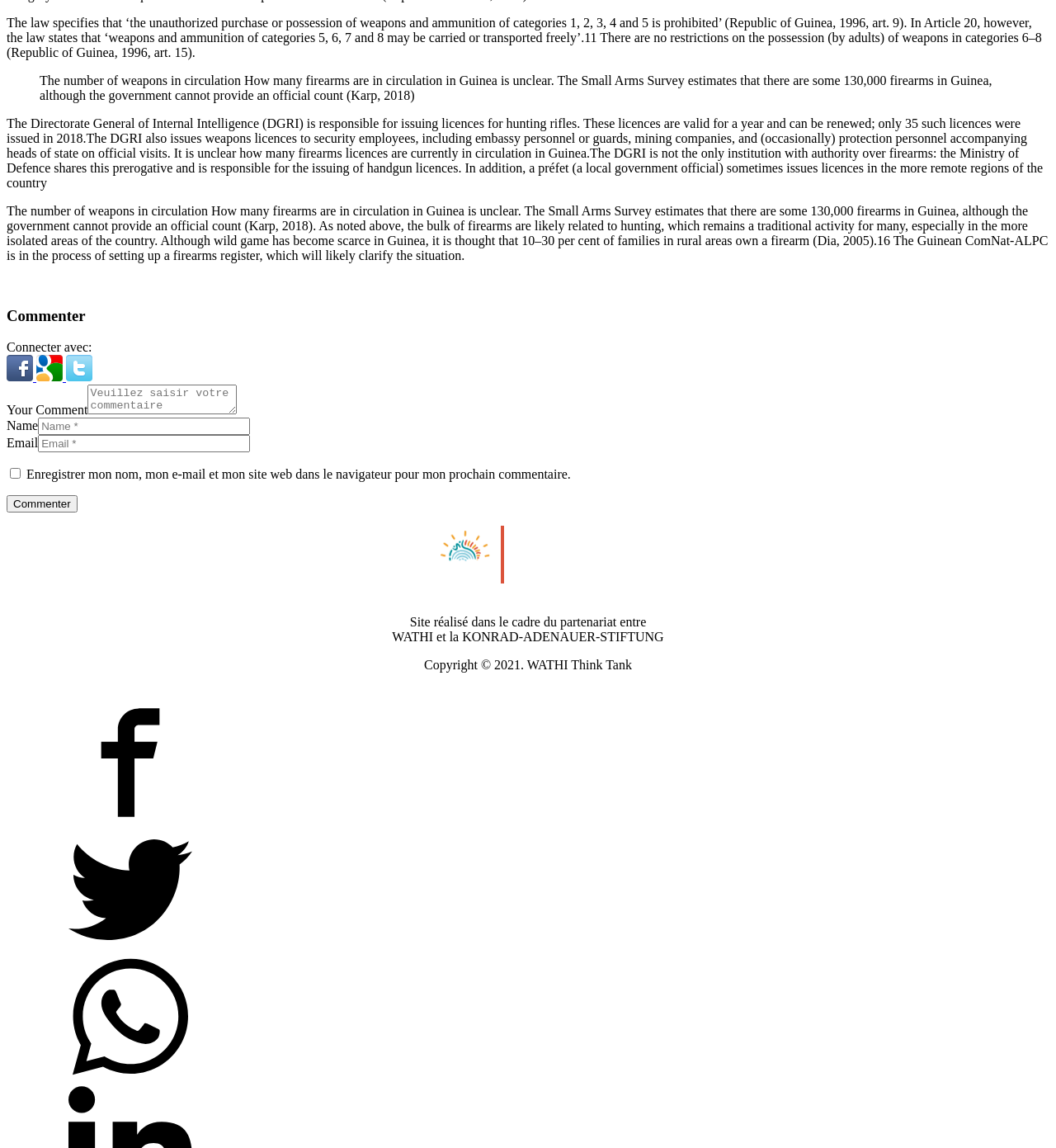Please identify the bounding box coordinates of the element that needs to be clicked to perform the following instruction: "Log in with Facebook".

[0.006, 0.322, 0.034, 0.335]